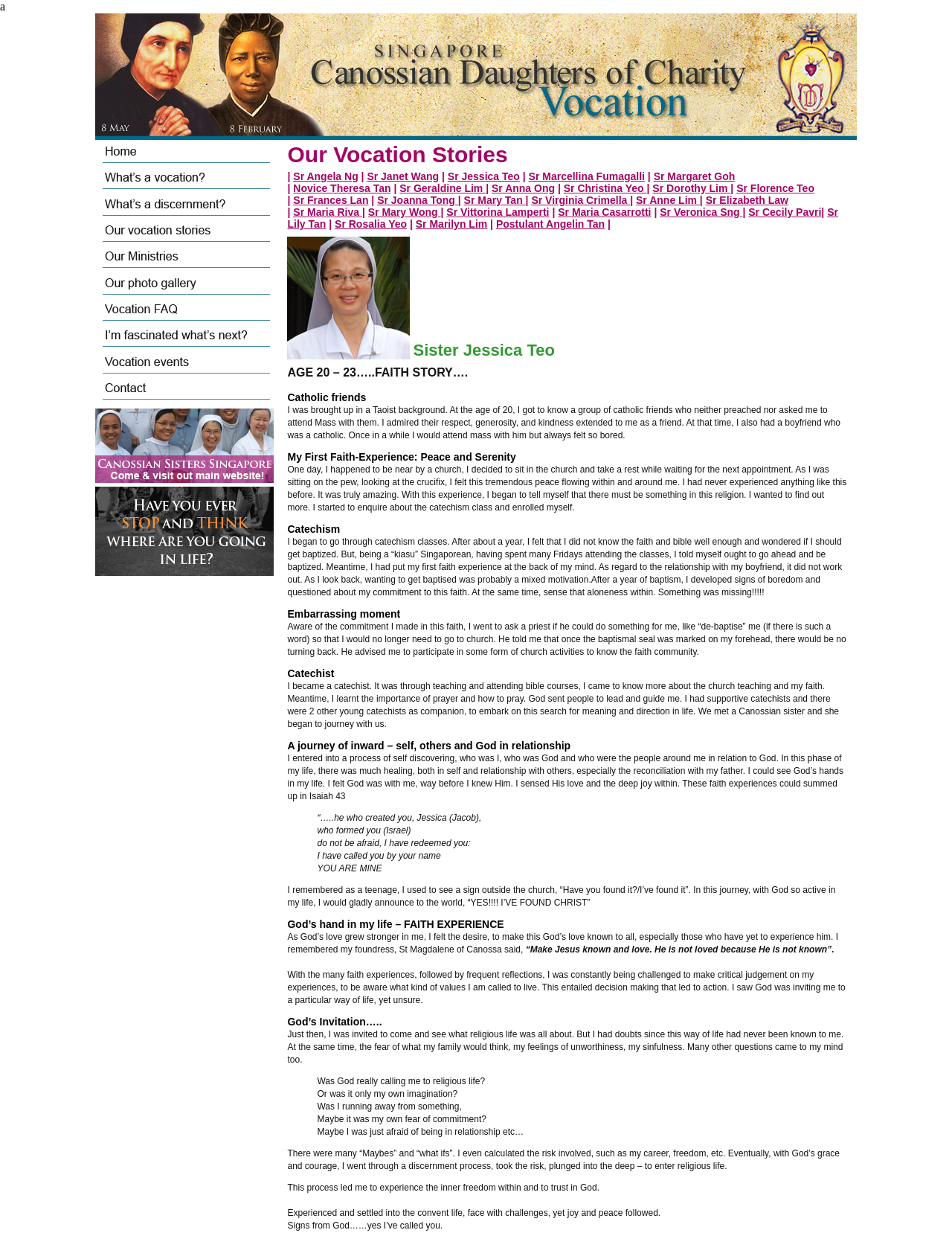Locate the coordinates of the bounding box for the clickable region that fulfills this instruction: "Explore the vocation story of Postulant Angelin Tan".

[0.521, 0.177, 0.635, 0.186]